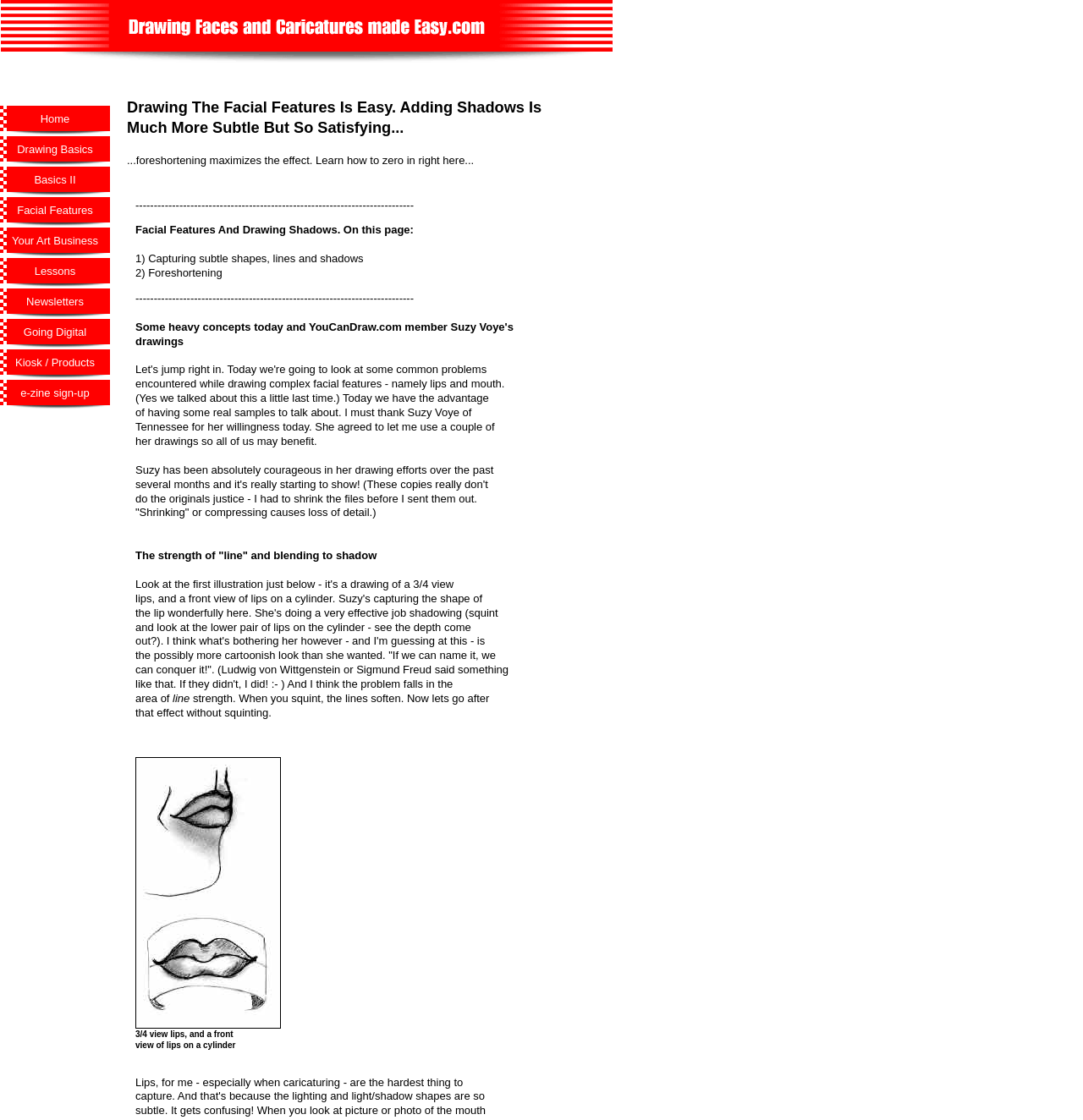What is the purpose of using a cylinder in the drawing example?
Respond to the question with a single word or phrase according to the image.

To show depth